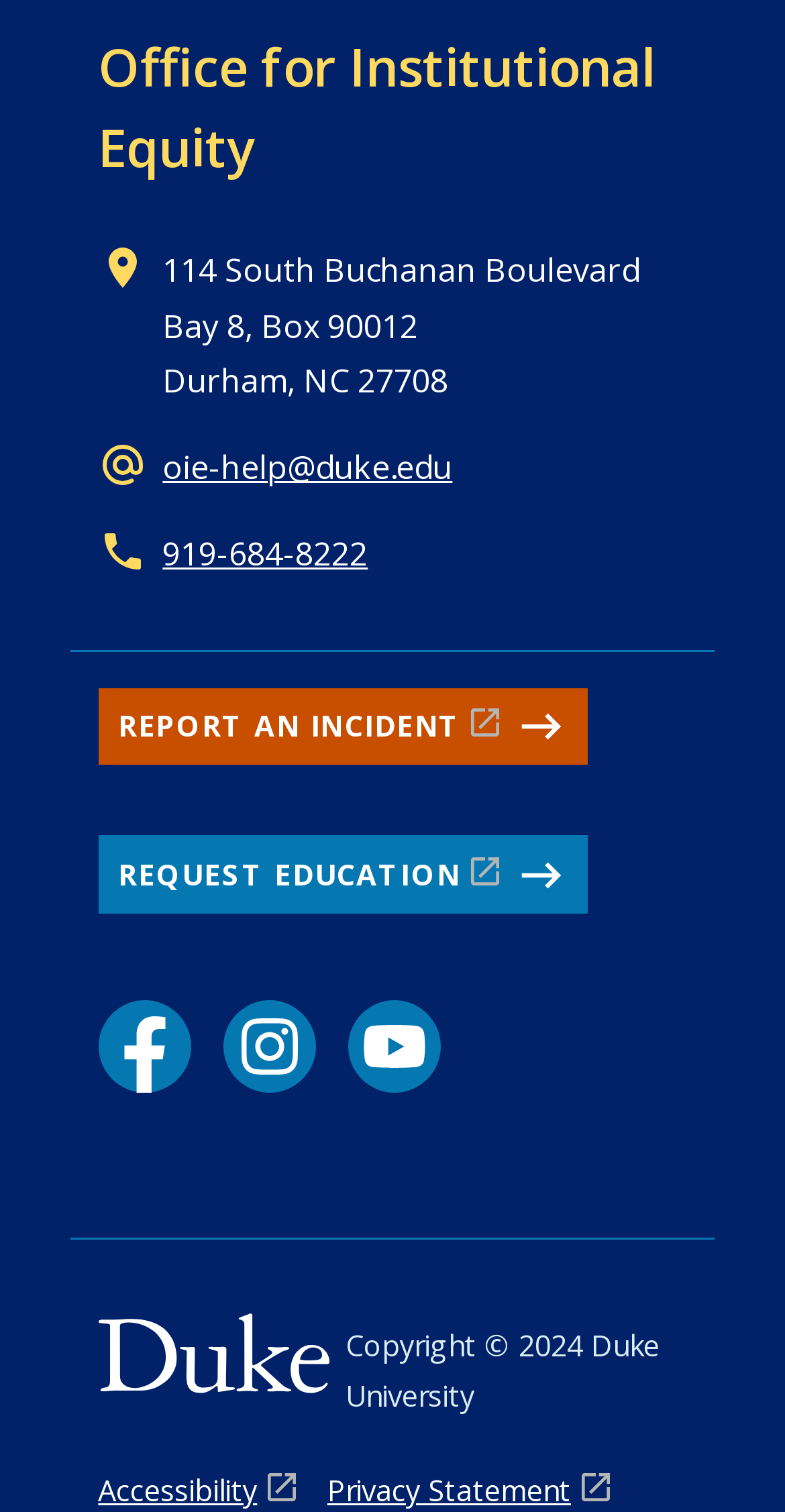How many social media links are available on the webpage?
Answer the question with a thorough and detailed explanation.

I counted the number of social media links by looking at the link elements on the webpage, specifically the ones that say 'Facebook link', 'Instagram link', and 'YouTube link'.